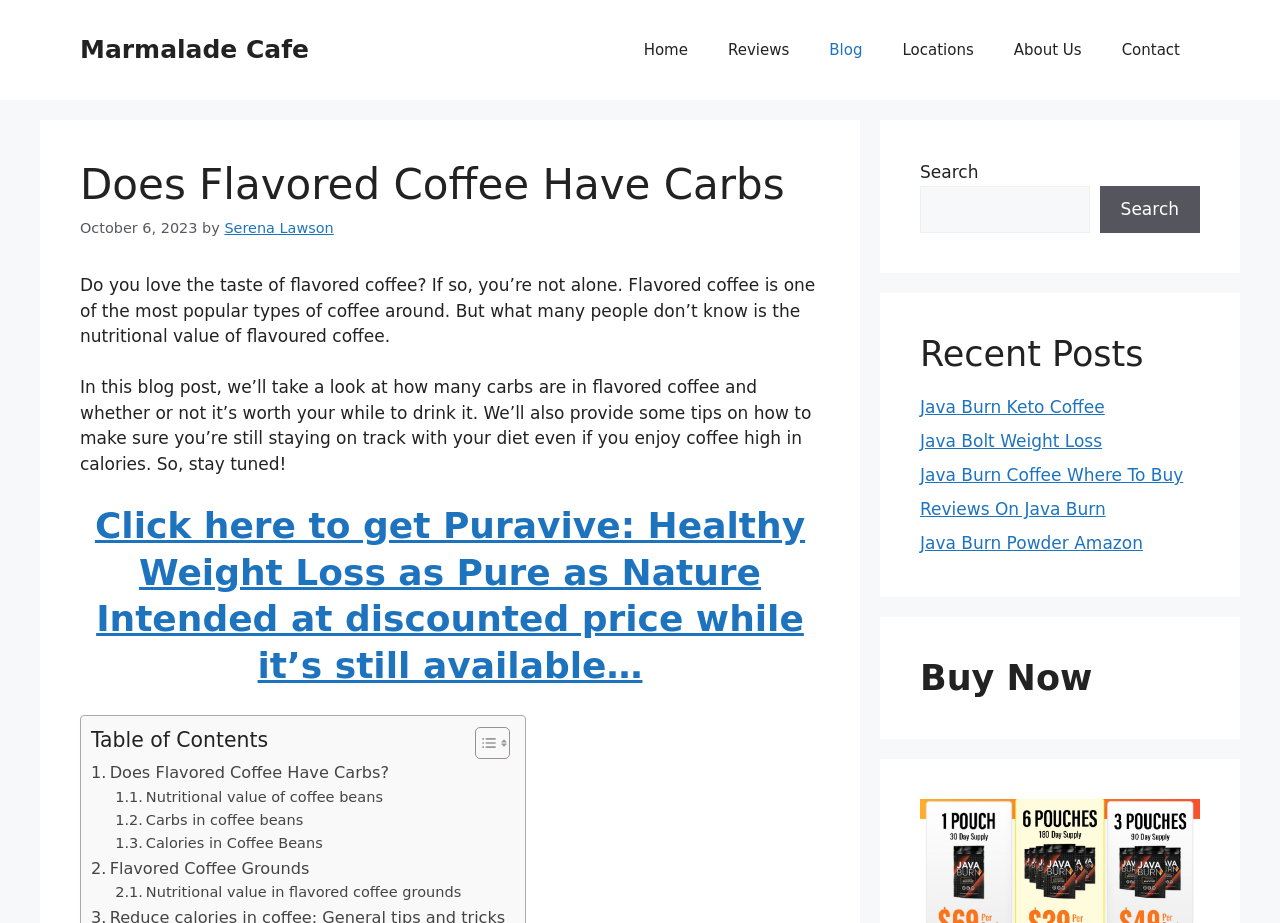Identify the bounding box for the UI element specified in this description: "Home". The coordinates must be four float numbers between 0 and 1, formatted as [left, top, right, bottom].

[0.487, 0.022, 0.553, 0.087]